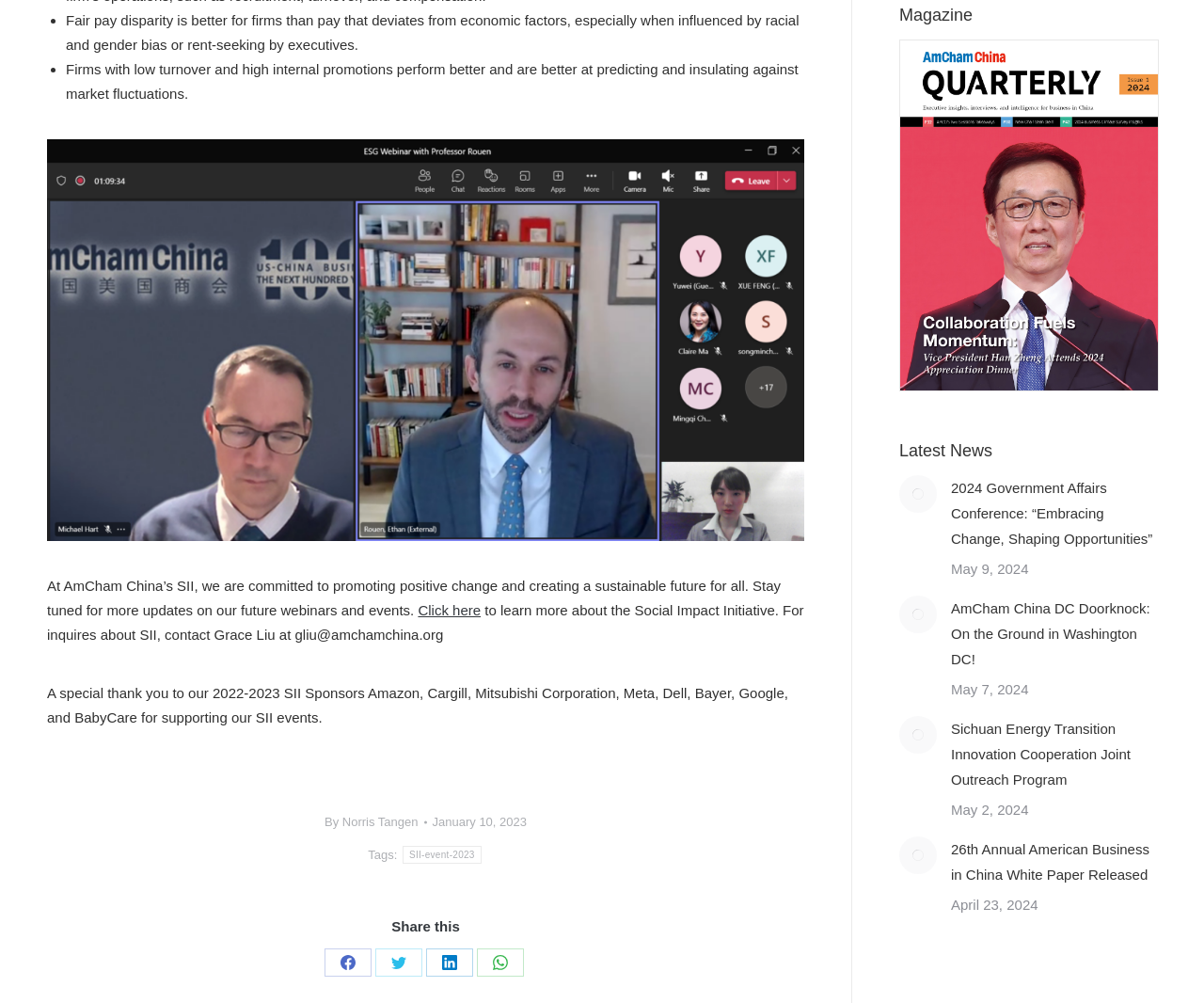What is the topic of the SII event?
Please provide a full and detailed response to the question.

The topic of the SII event can be determined by reading the text 'Fair pay disparity is better for firms than pay that deviates from economic factors, especially when influenced by racial and gender bias or rent-seeking by executives.' which is located at the top of the webpage.